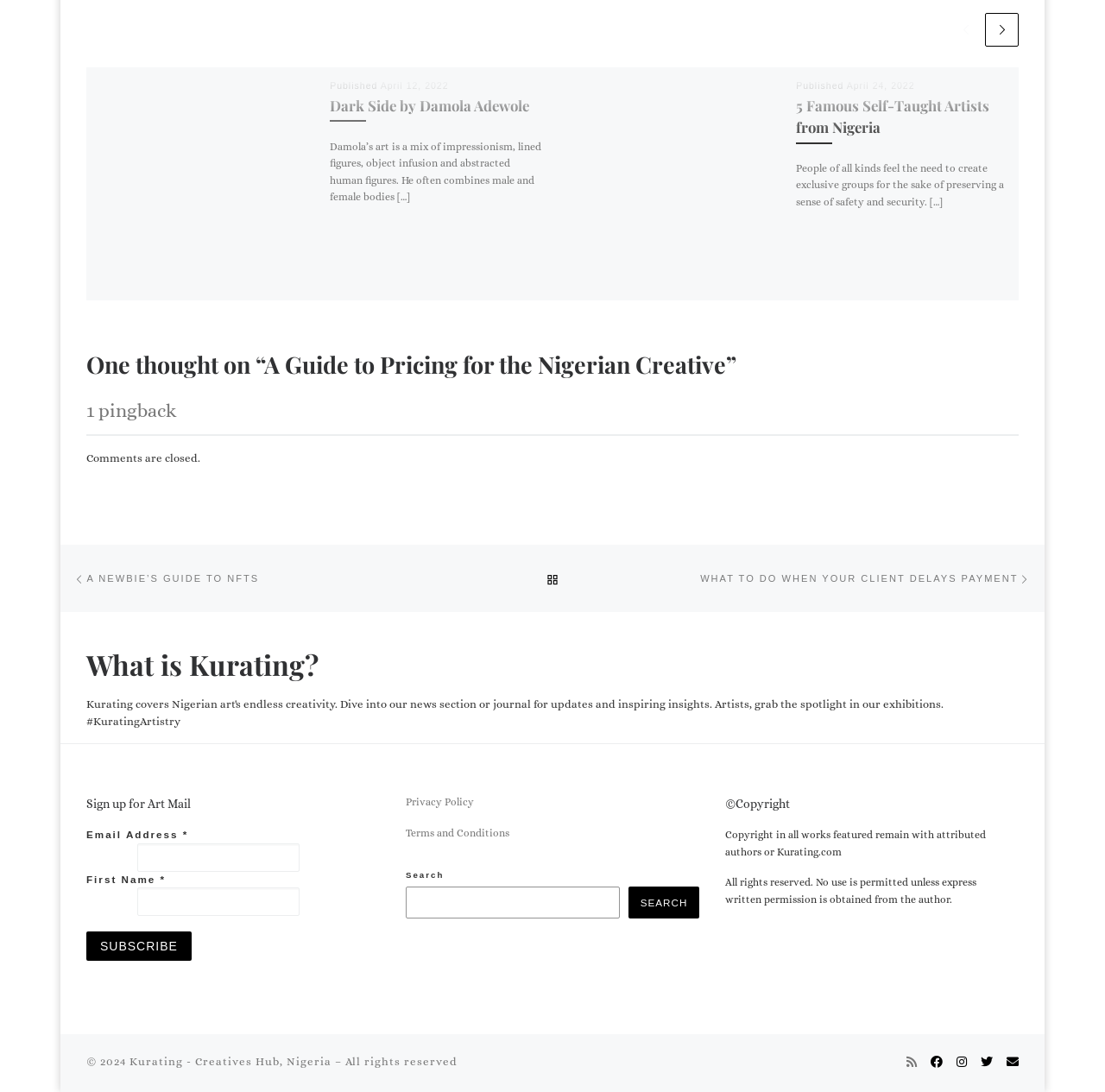What is the copyright information at the bottom of the page?
Using the image as a reference, give a one-word or short phrase answer.

Copyright in all works featured remain with attributed authors or Kurating.com